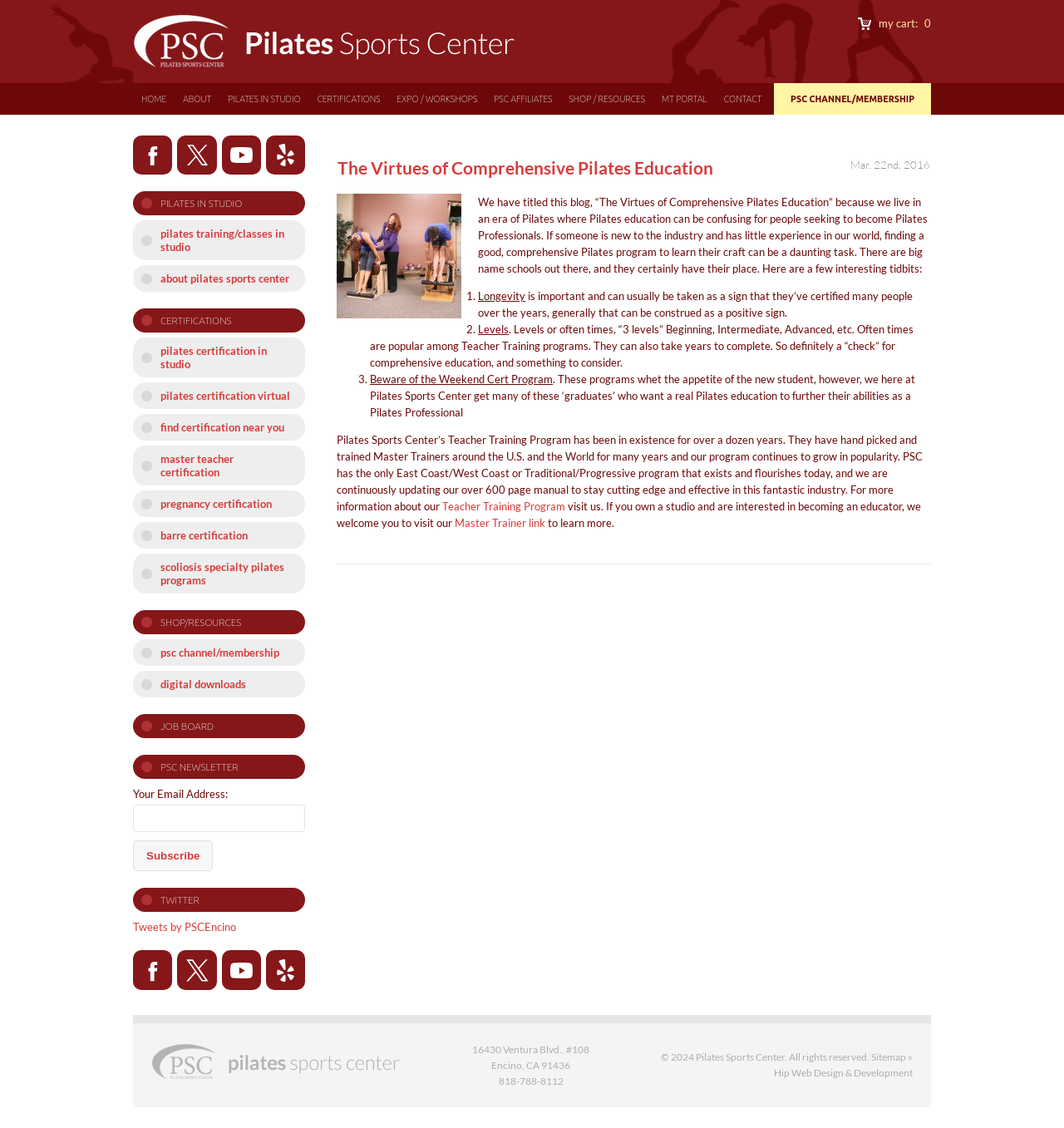Locate the bounding box coordinates of the region to be clicked to comply with the following instruction: "Click on the 'HOME' link". The coordinates must be four float numbers between 0 and 1, in the form [left, top, right, bottom].

[0.125, 0.074, 0.164, 0.102]